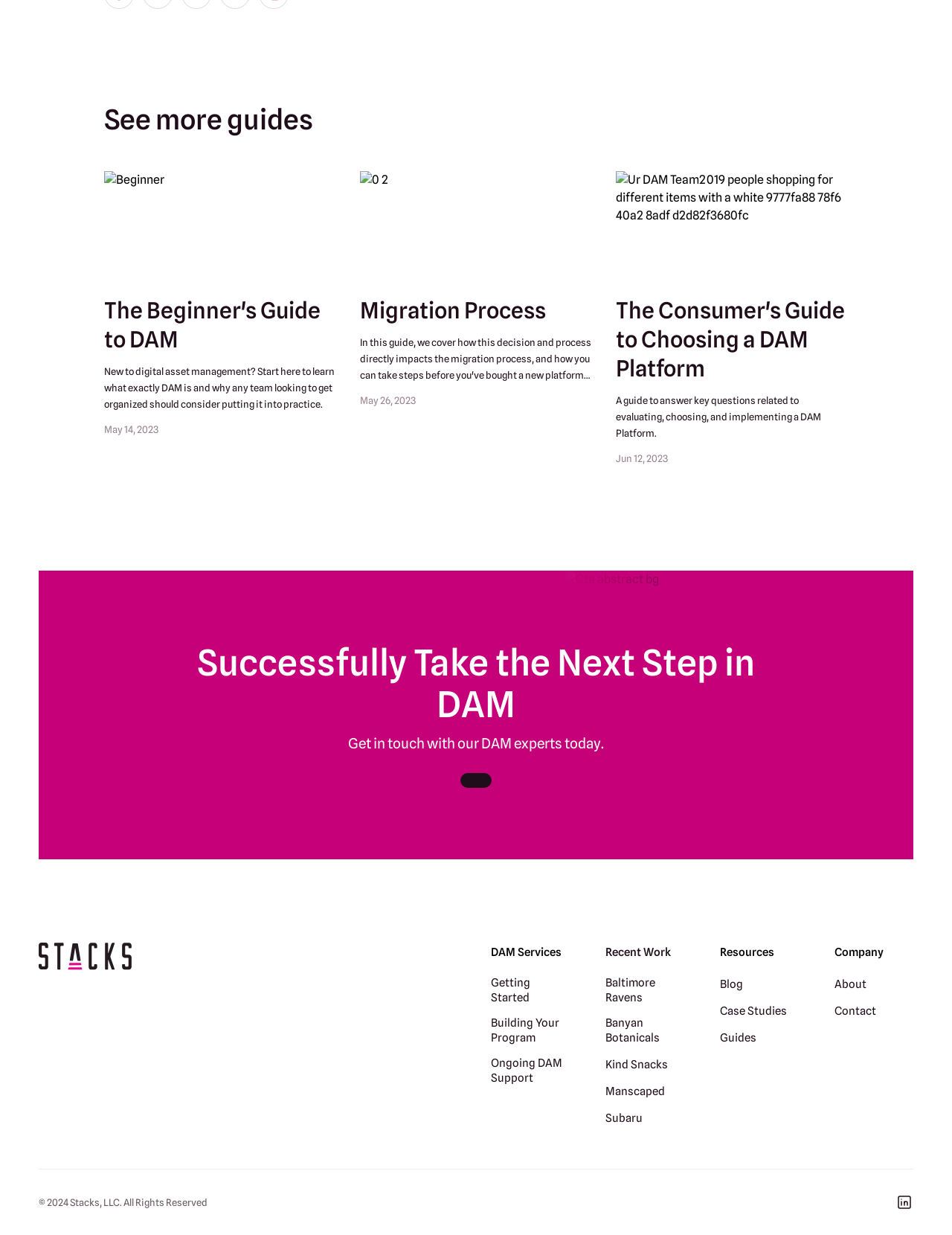Could you highlight the region that needs to be clicked to execute the instruction: "Get in touch with our DAM experts today"?

[0.484, 0.626, 0.516, 0.638]